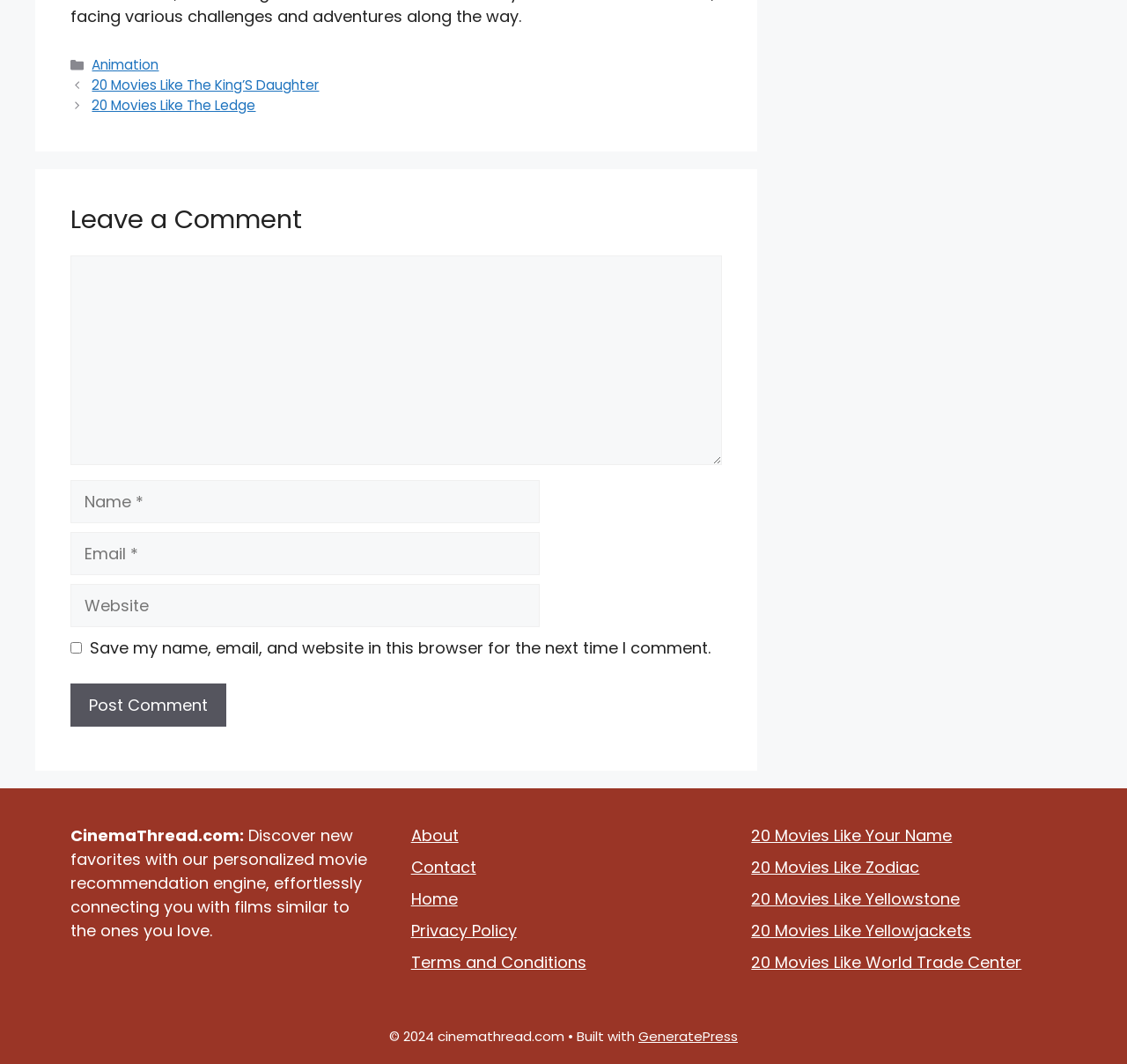Using the information in the image, could you please answer the following question in detail:
What is the purpose of the website?

The website appears to be a movie recommendation platform, as indicated by the text 'Discover new favorites with our personalized movie recommendation engine...' in the complementary section.